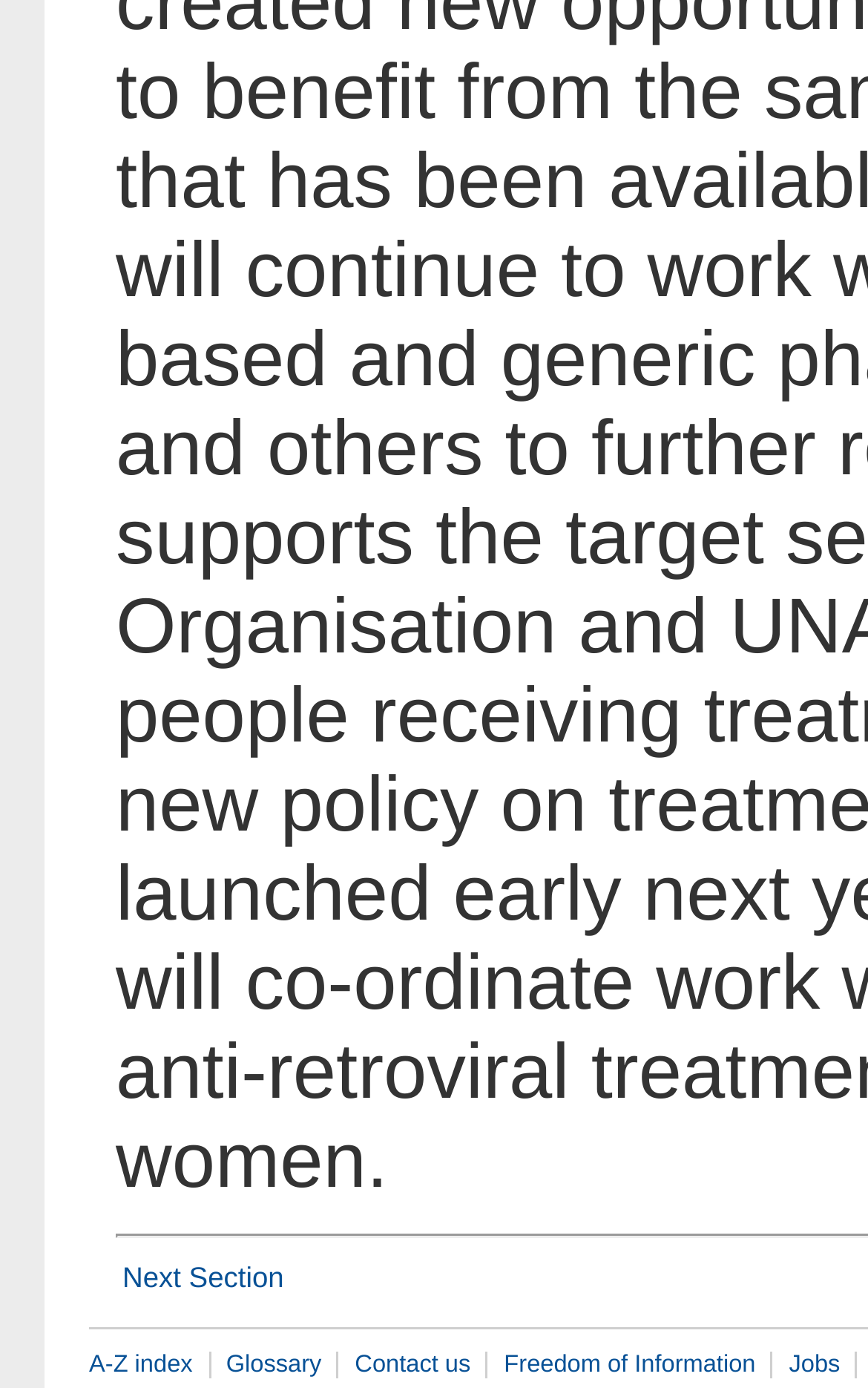Please provide a brief answer to the question using only one word or phrase: 
Is there a 'Next Section' link on the page?

Yes